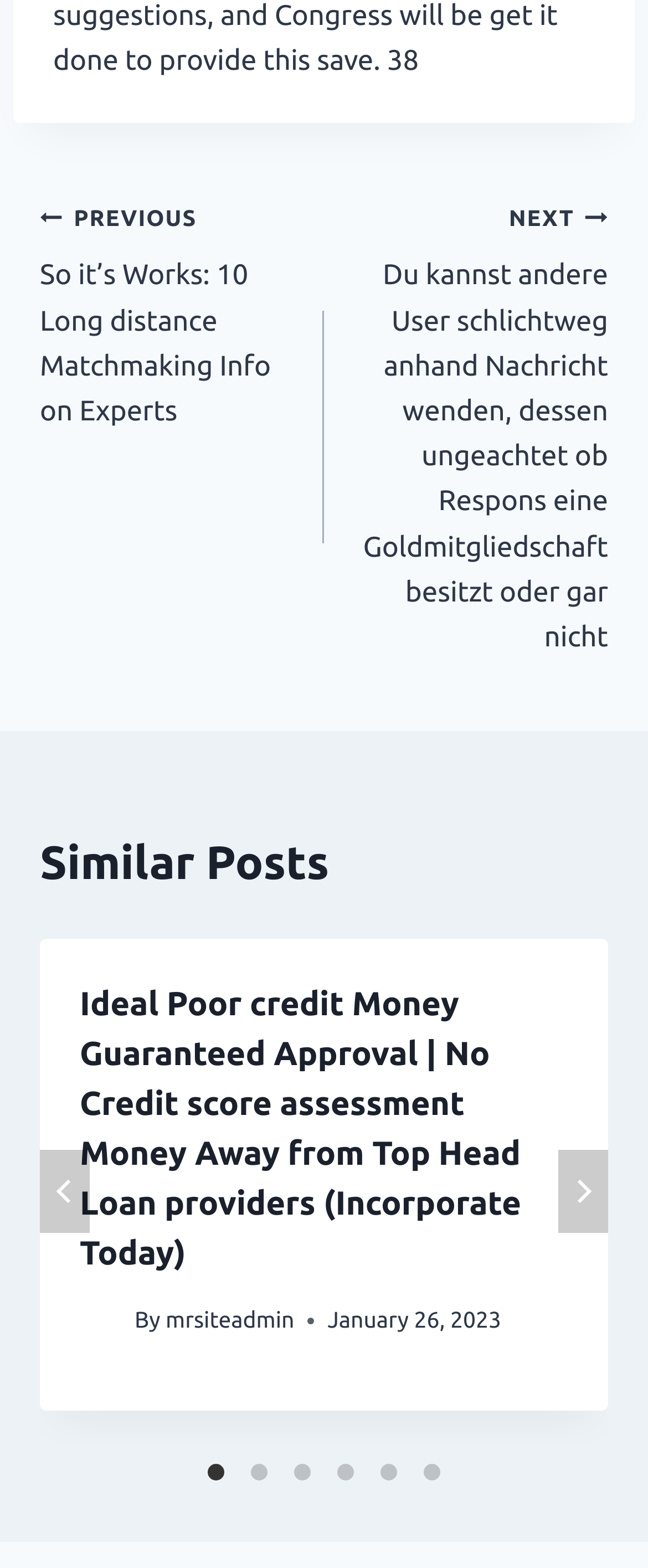Locate the bounding box coordinates of the clickable area needed to fulfill the instruction: "Click on the 'next' button".

[0.862, 0.733, 0.938, 0.786]